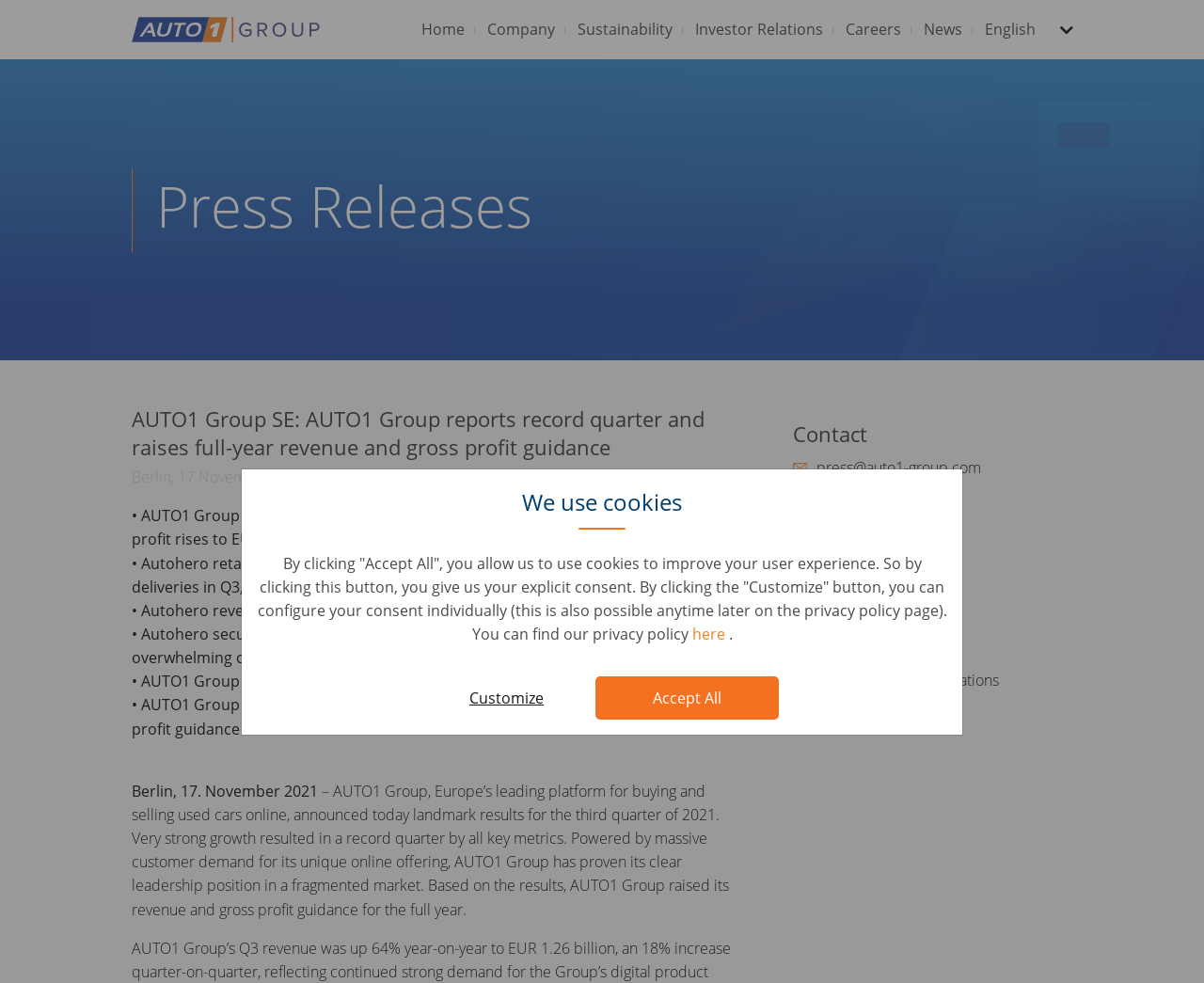What is the address of AUTO1 Group?
Provide a detailed answer to the question, using the image to inform your response.

The answer can be found in the LayoutTable section at the bottom of the webpage, where the contact information is listed, and the address of AUTO1 Group is specified as Bergmannstraße 72, 10961 Berlin, Germany.